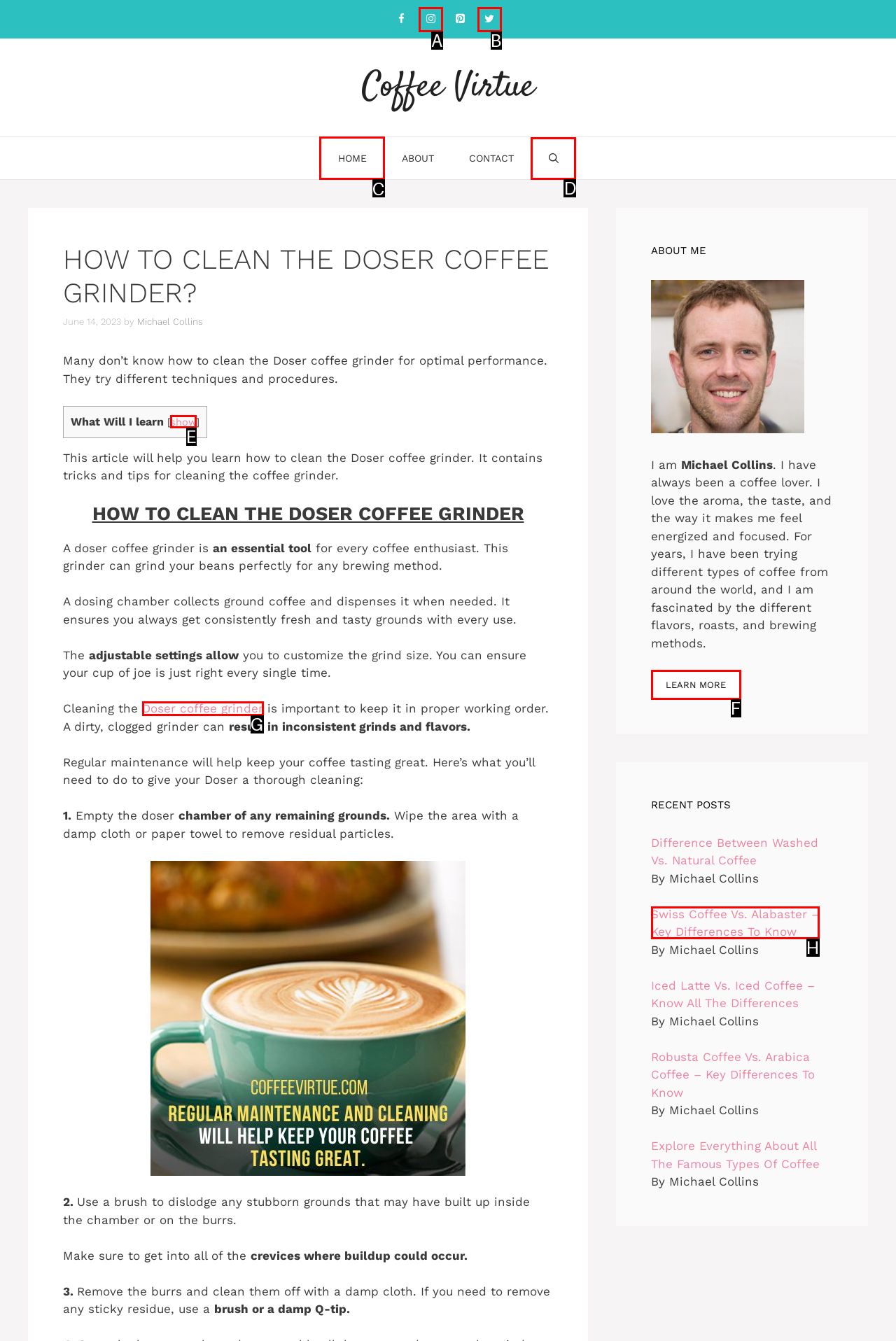Identify the appropriate choice to fulfill this task: Click on the 'HOME' link
Respond with the letter corresponding to the correct option.

C